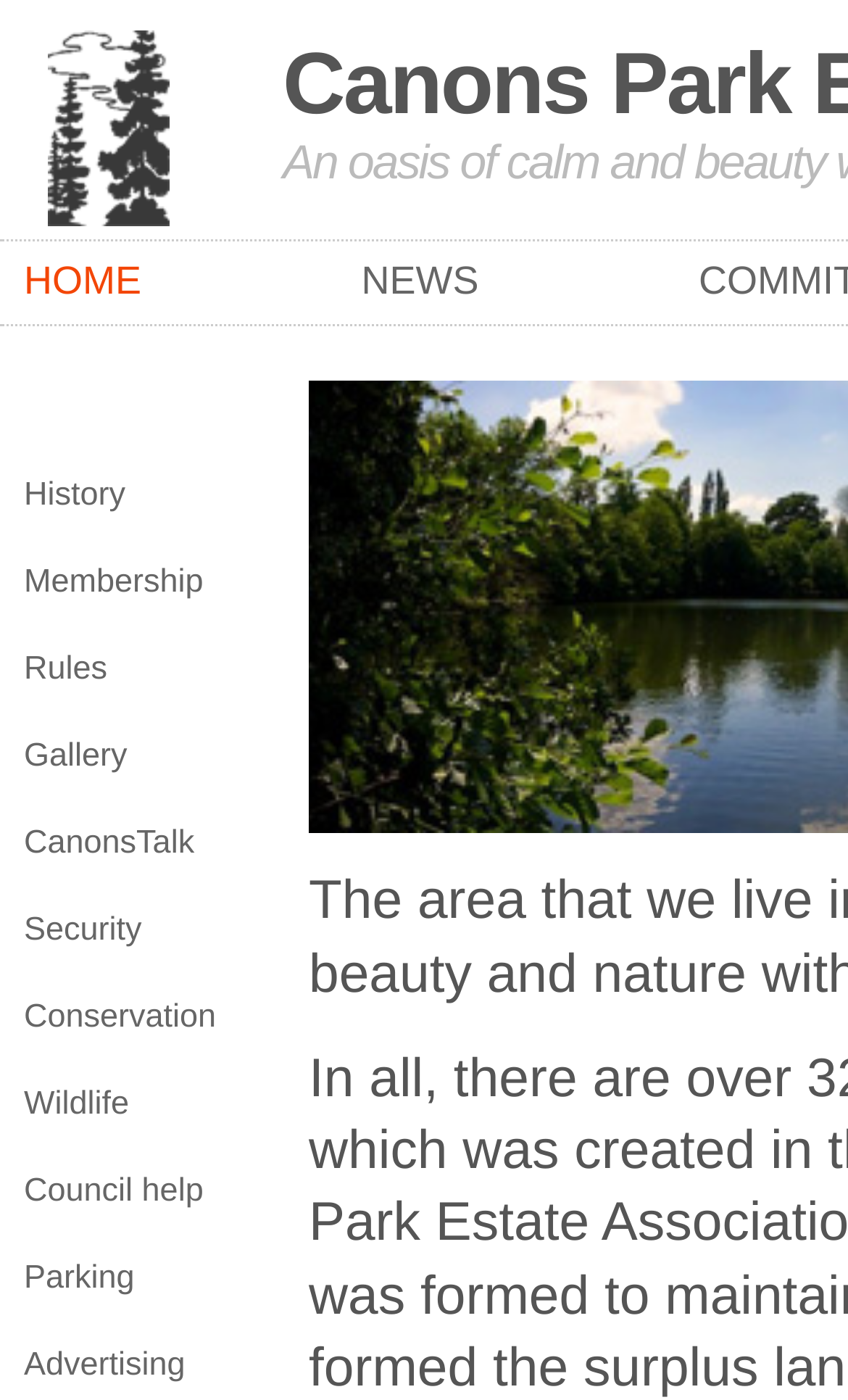Find the bounding box coordinates for the area you need to click to carry out the instruction: "view news". The coordinates should be four float numbers between 0 and 1, indicated as [left, top, right, bottom].

[0.426, 0.185, 0.565, 0.216]